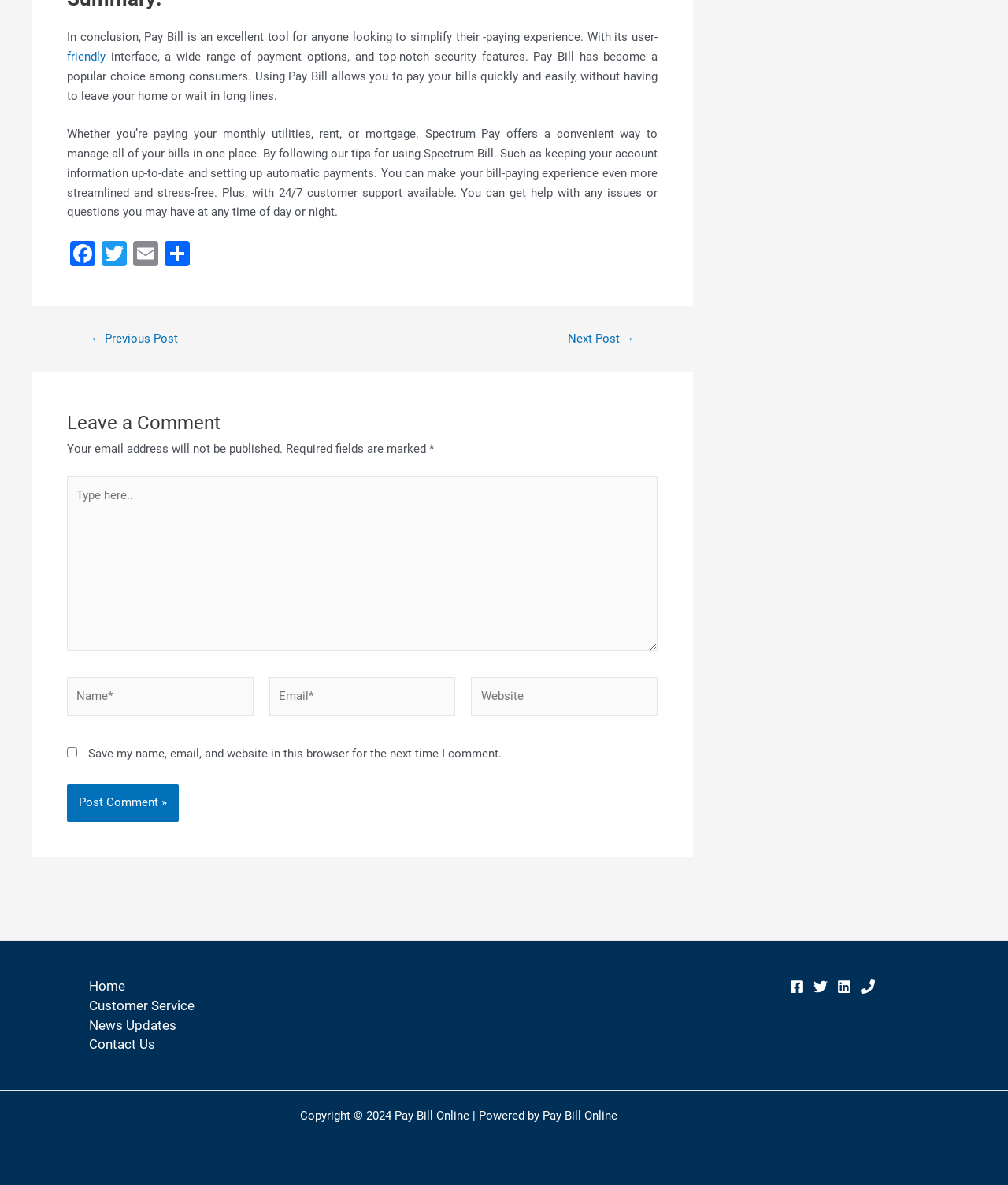Determine the bounding box coordinates of the region to click in order to accomplish the following instruction: "Click on the Facebook link". Provide the coordinates as four float numbers between 0 and 1, specifically [left, top, right, bottom].

[0.066, 0.203, 0.098, 0.228]